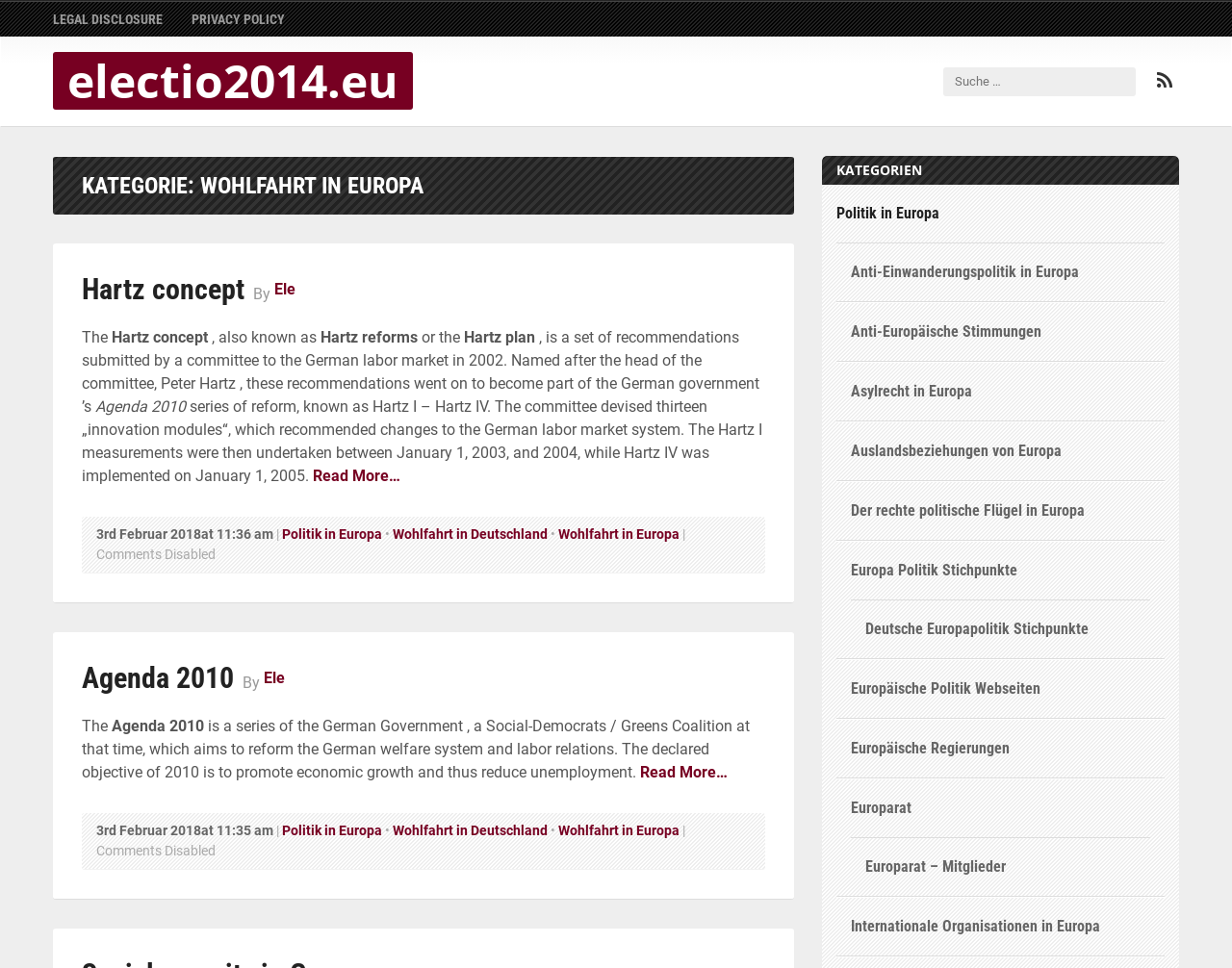Give a concise answer of one word or phrase to the question: 
What is the purpose of the search box?

To search the website